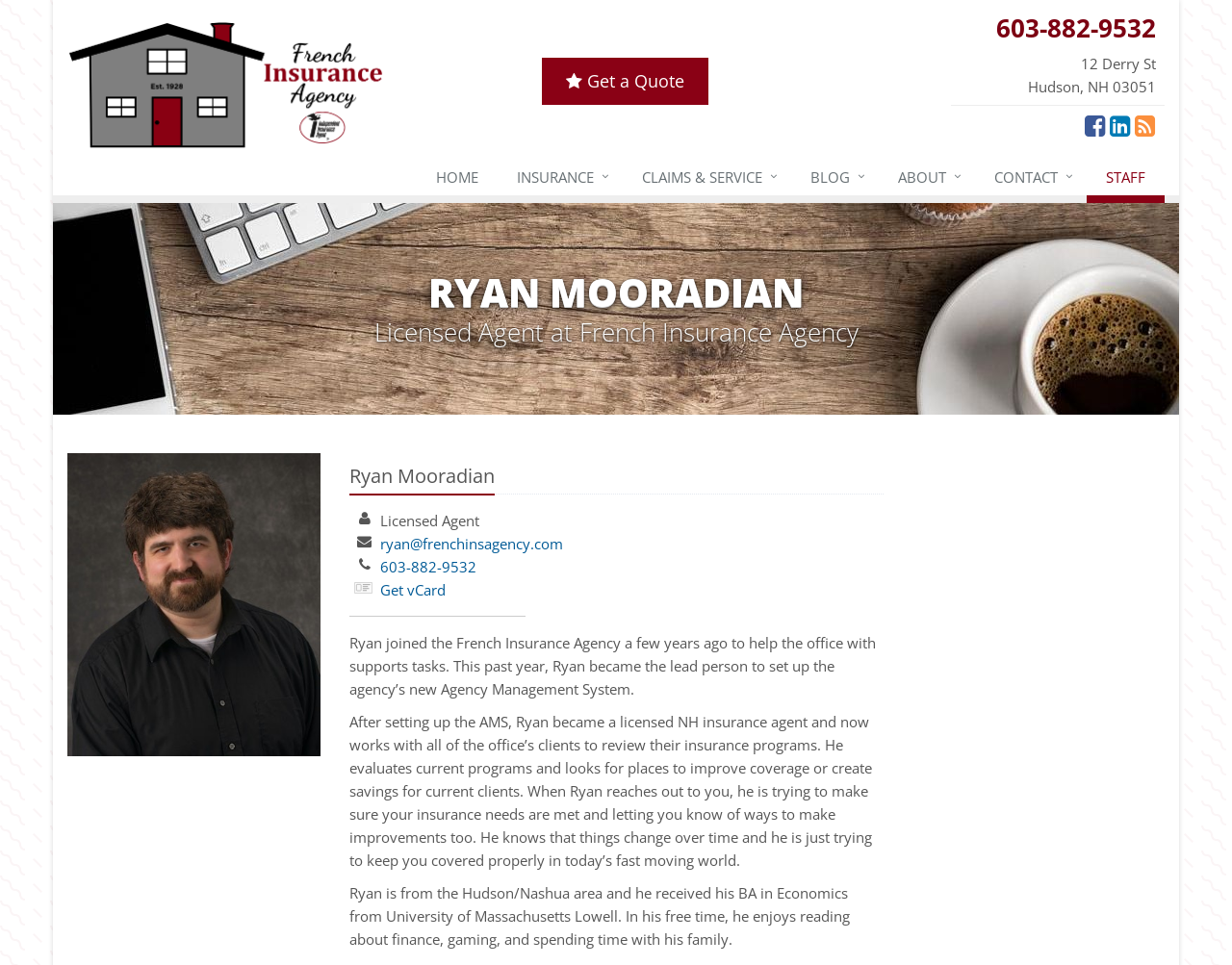What is the name of the agency where Ryan Mooradian works?
Analyze the screenshot and provide a detailed answer to the question.

I found this information by looking at the link 'French Insurance Agency homepage' which is located at the top of the webpage. This suggests that Ryan Mooradian works at French Insurance Agency.